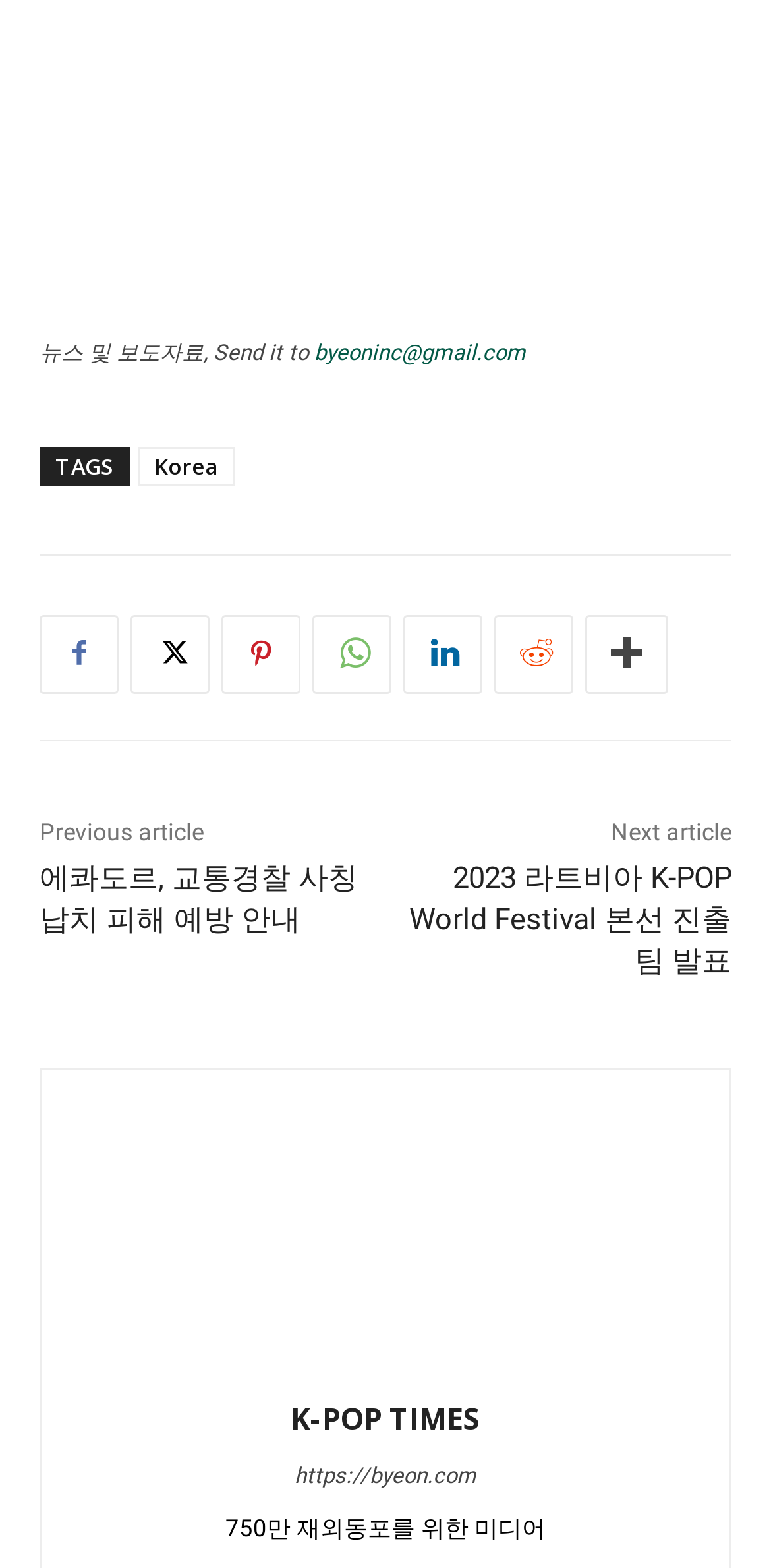Find the bounding box coordinates of the element to click in order to complete the given instruction: "View issue T166502."

None